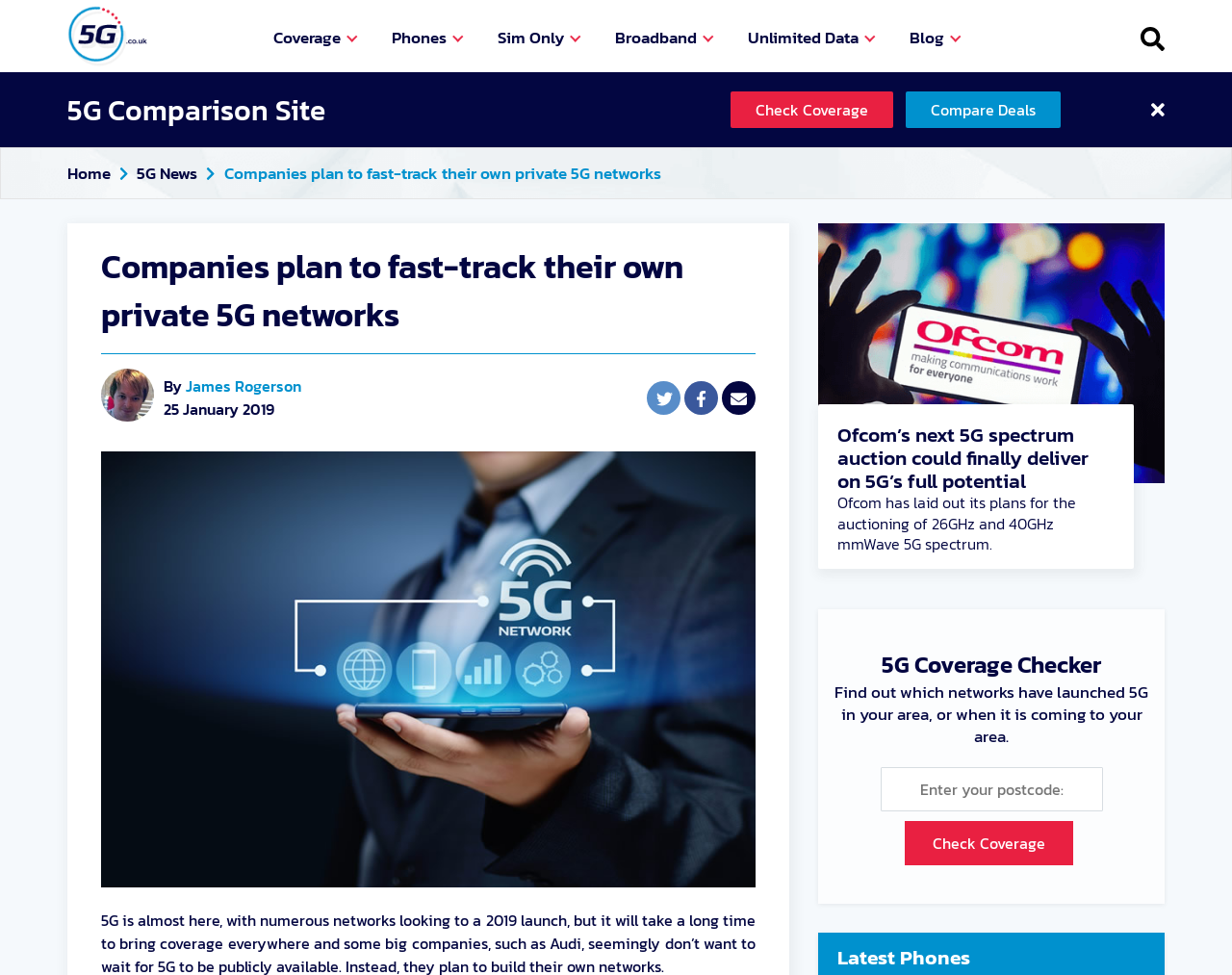Could you highlight the region that needs to be clicked to execute the instruction: "Compare Deals"?

[0.735, 0.094, 0.861, 0.131]